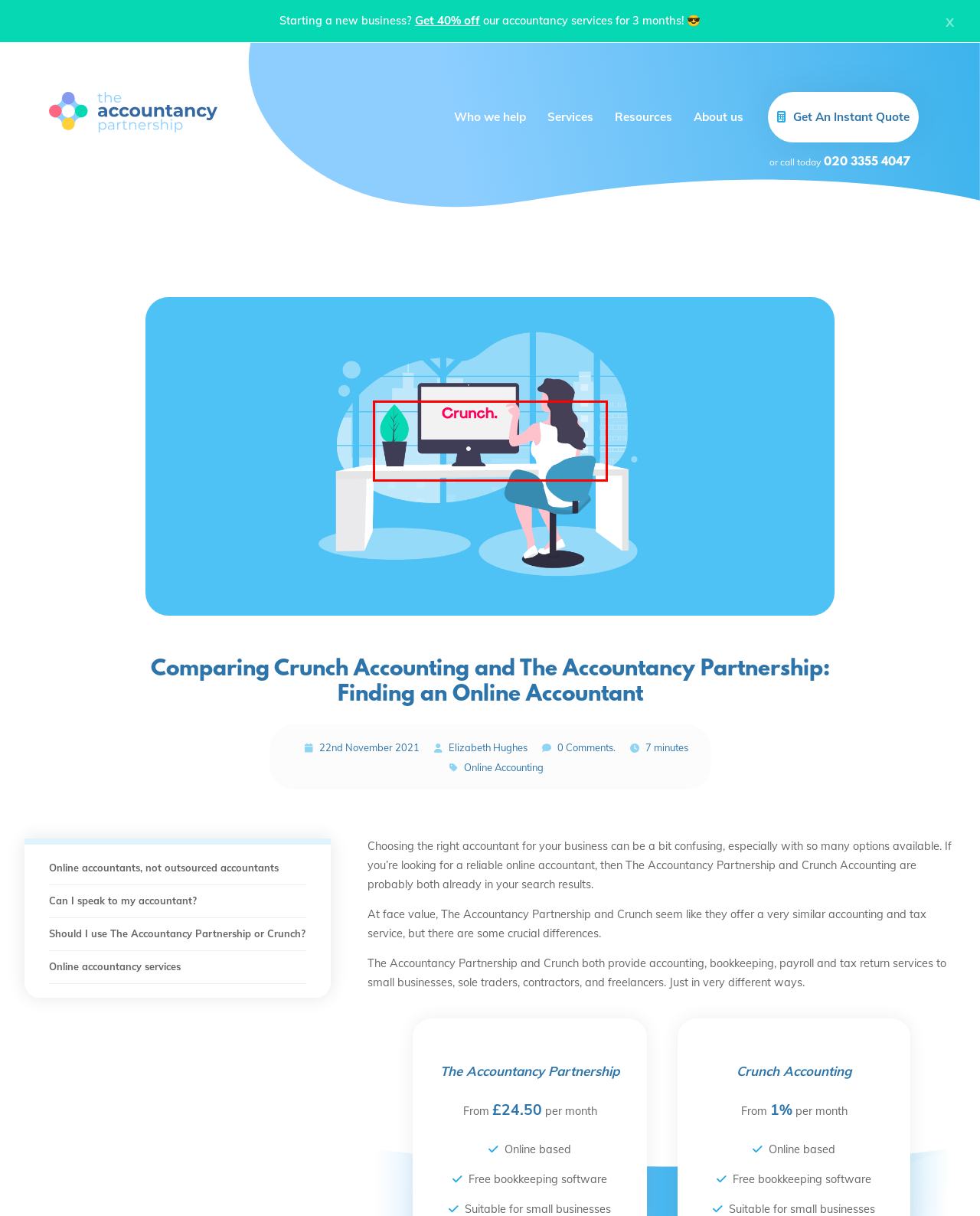Given a webpage screenshot with a red bounding box, perform OCR to read and deliver the text enclosed by the red bounding box.

It is unlikely you will need this service, unless you are voluntarily registered for VAT. Are you sure this is correct?